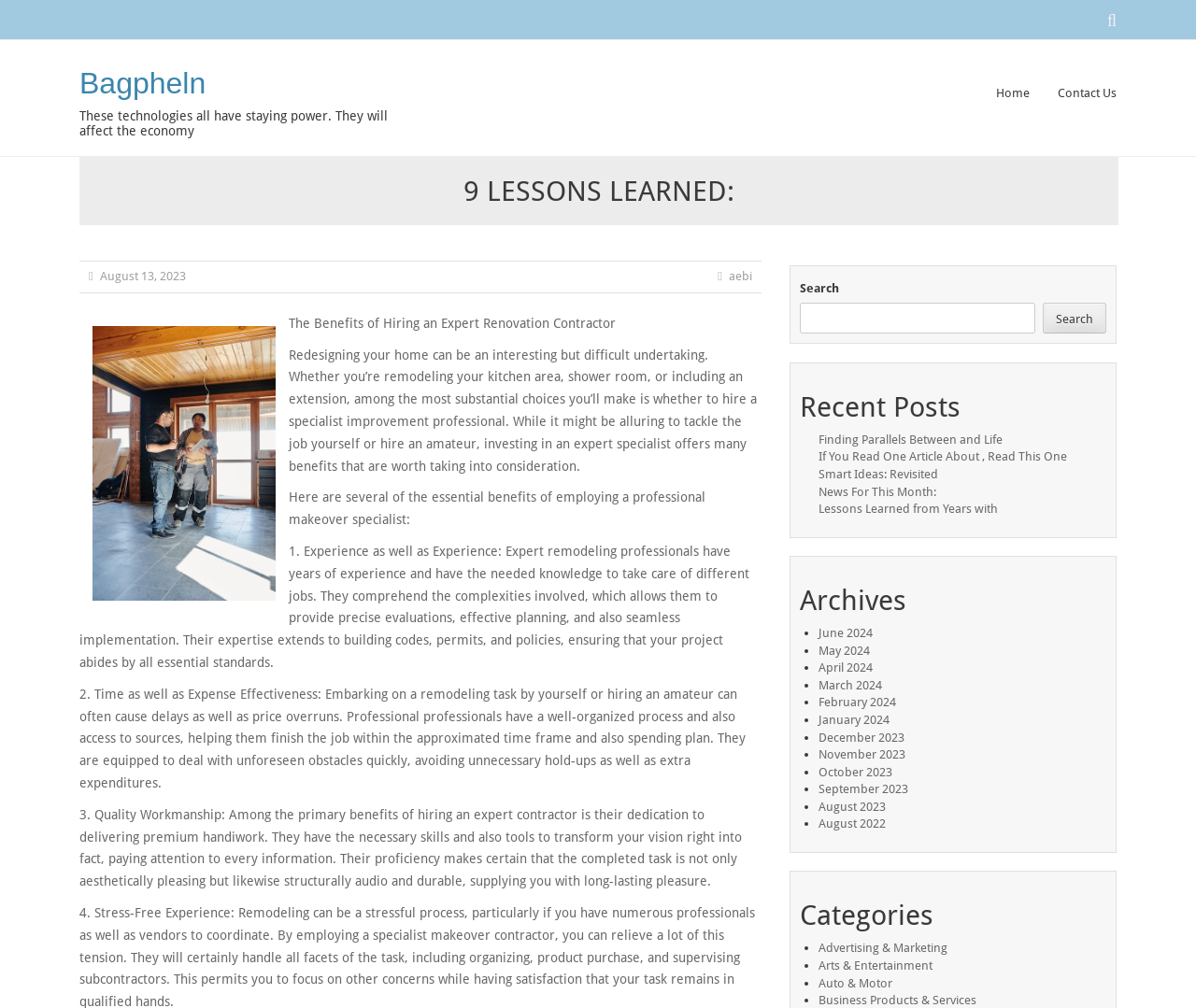What is the category of the article 'Advertising & Marketing'?
Analyze the screenshot and provide a detailed answer to the question.

The webpage has a section titled 'Categories' which lists several links to categories of articles. One of the categories listed is 'Advertising & Marketing'.